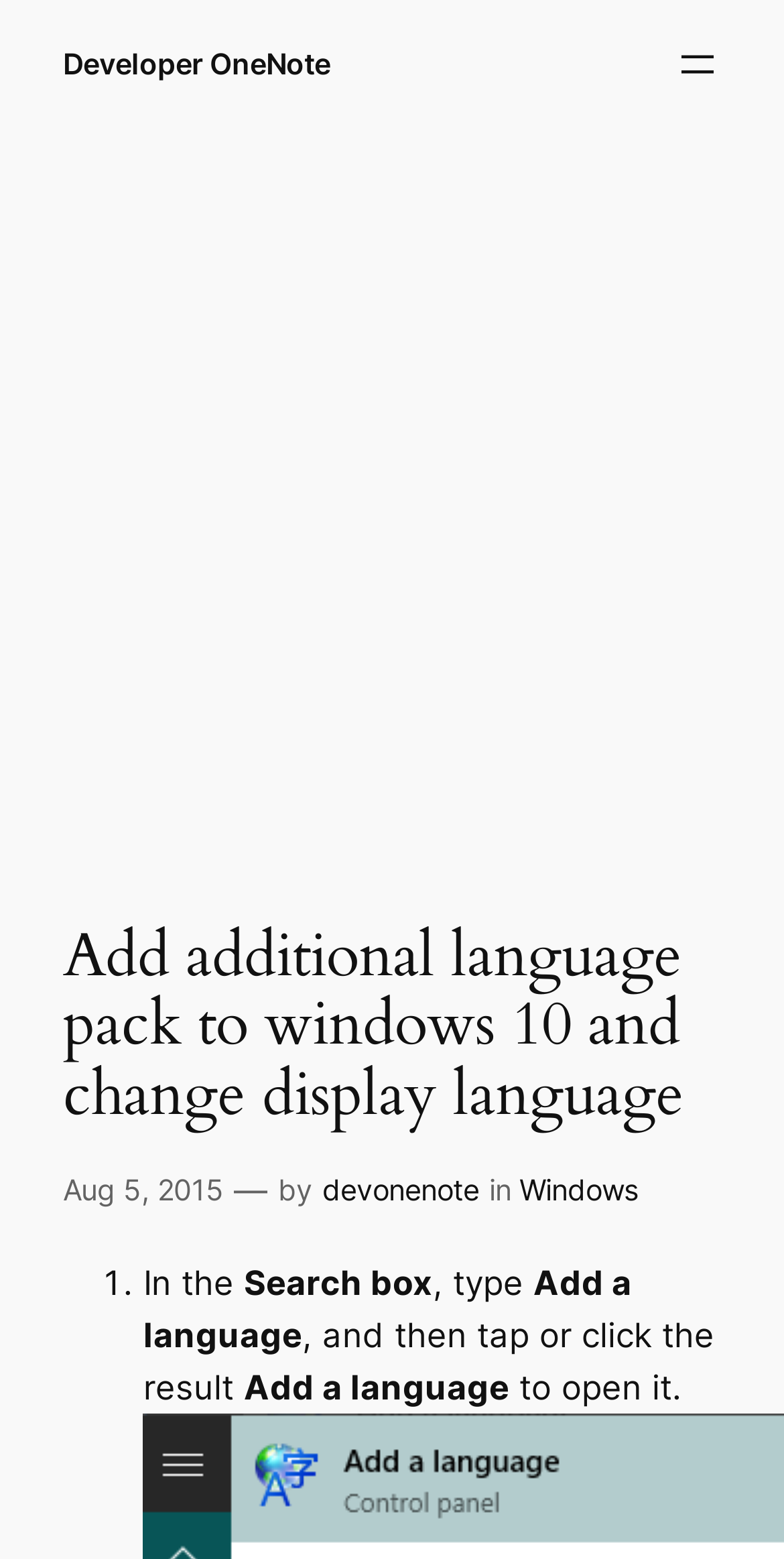Generate a thorough caption detailing the webpage content.

The webpage is about adding an additional language pack to Windows 10 and changing the display language. At the top, there is a link to "Developer OneNote" and a button to open a menu. Below these elements, there is a large advertisement iframe that spans the entire width of the page.

The main content of the webpage starts with a heading that repeats the title of the page. Below the heading, there is a timestamp indicating that the article was published on August 5, 2015, followed by the author's name, "devonenote", and the category, "Windows".

The article itself is a step-by-step guide, with each step numbered. The first step is described in a paragraph that starts with "In the Search box, type Add a language". The text is divided into several static text elements, but they form a coherent sentence. The second step is described in another paragraph below, with the instruction to open the result.